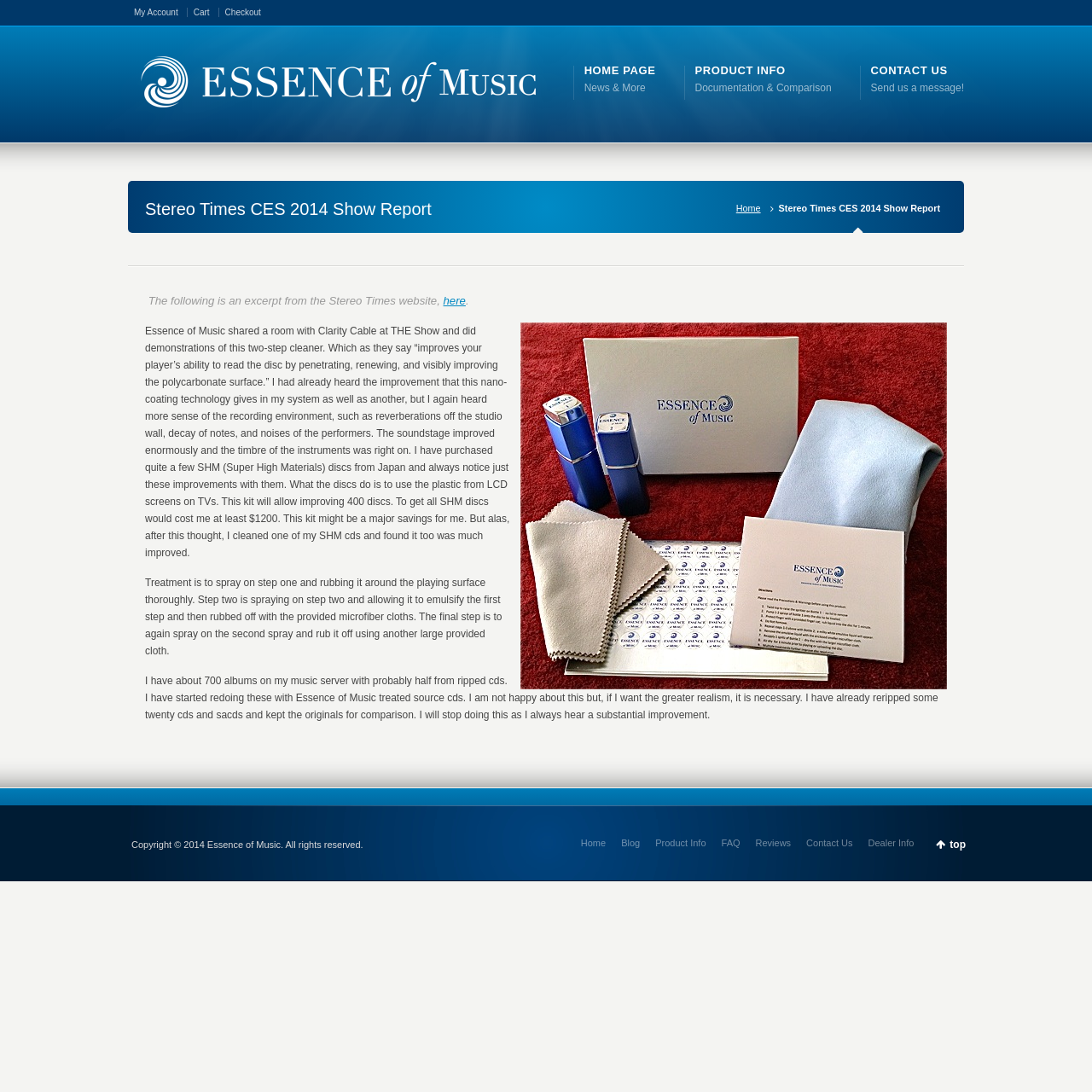From the webpage screenshot, identify the region described by parent_node: HOME PAGE. Provide the bounding box coordinates as (top-left x, top-left y, bottom-right x, bottom-right y), with each value being a floating point number between 0 and 1.

[0.117, 0.052, 0.491, 0.103]